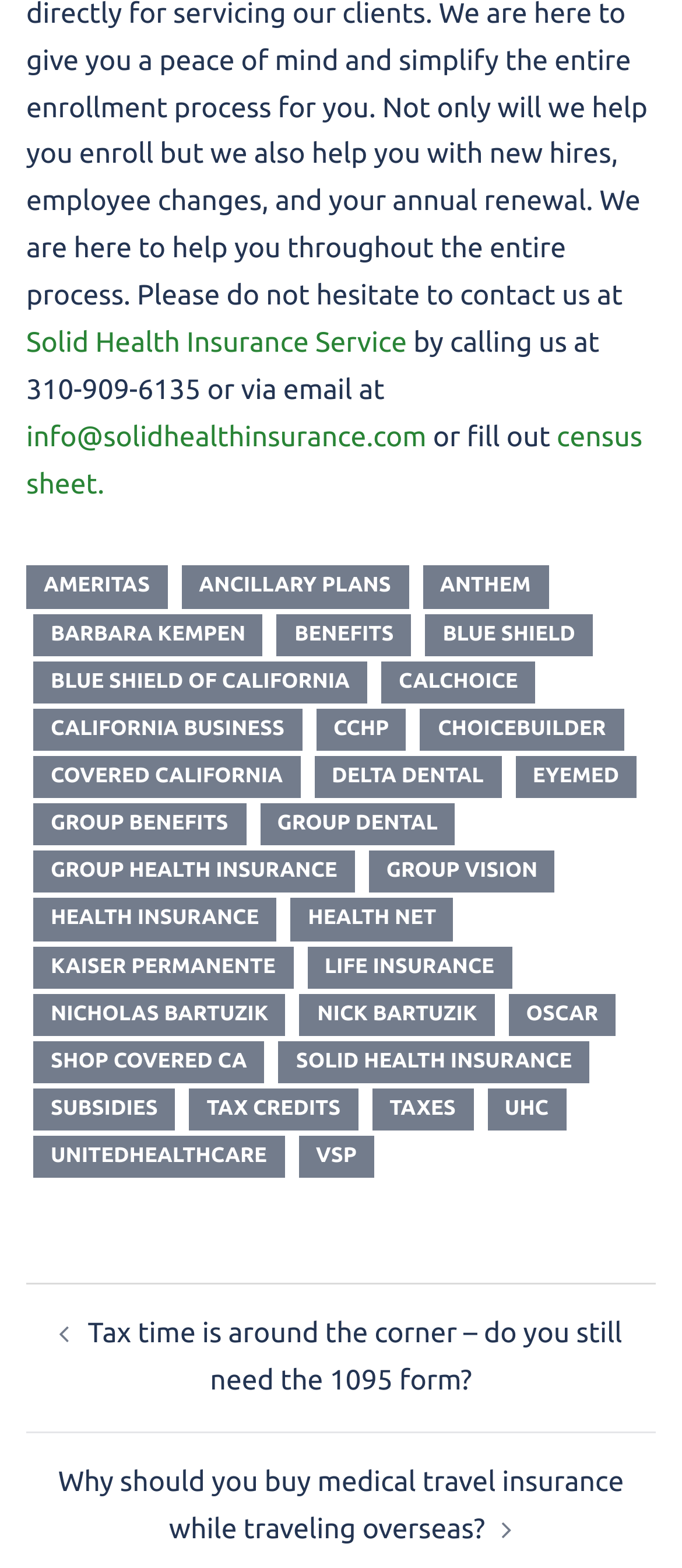Please specify the bounding box coordinates of the element that should be clicked to execute the given instruction: 'Email info@solidhealthinsurance.com'. Ensure the coordinates are four float numbers between 0 and 1, expressed as [left, top, right, bottom].

[0.038, 0.269, 0.625, 0.289]